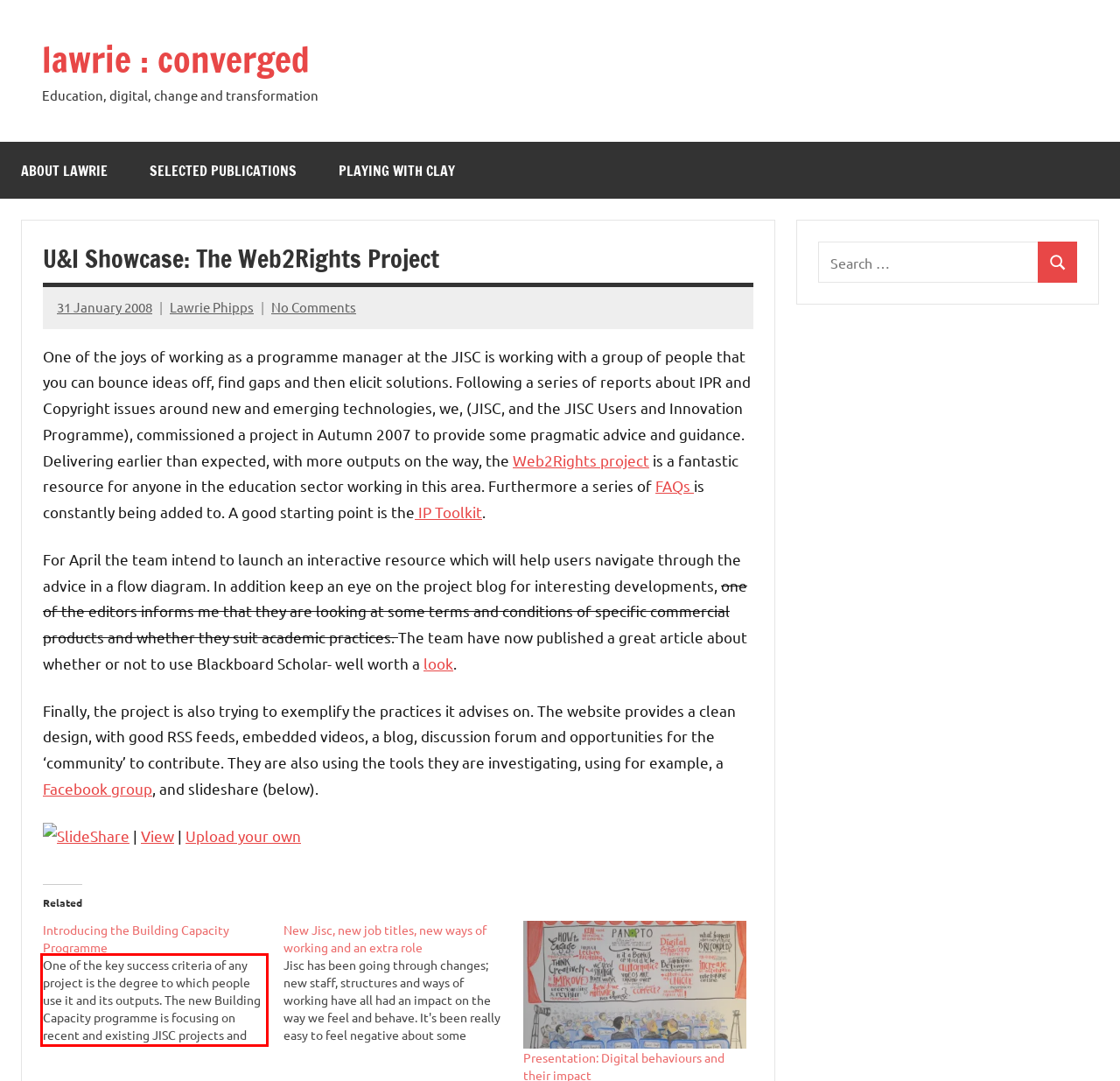Given a screenshot of a webpage containing a red bounding box, perform OCR on the text within this red bounding box and provide the text content.

One of the key success criteria of any project is the degree to which people use it and its outputs. The new Building Capacity programme is focusing on recent and existing JISC projects and services and helping HEIs to implement the outputs and outcomes of relevant projects in their institution…